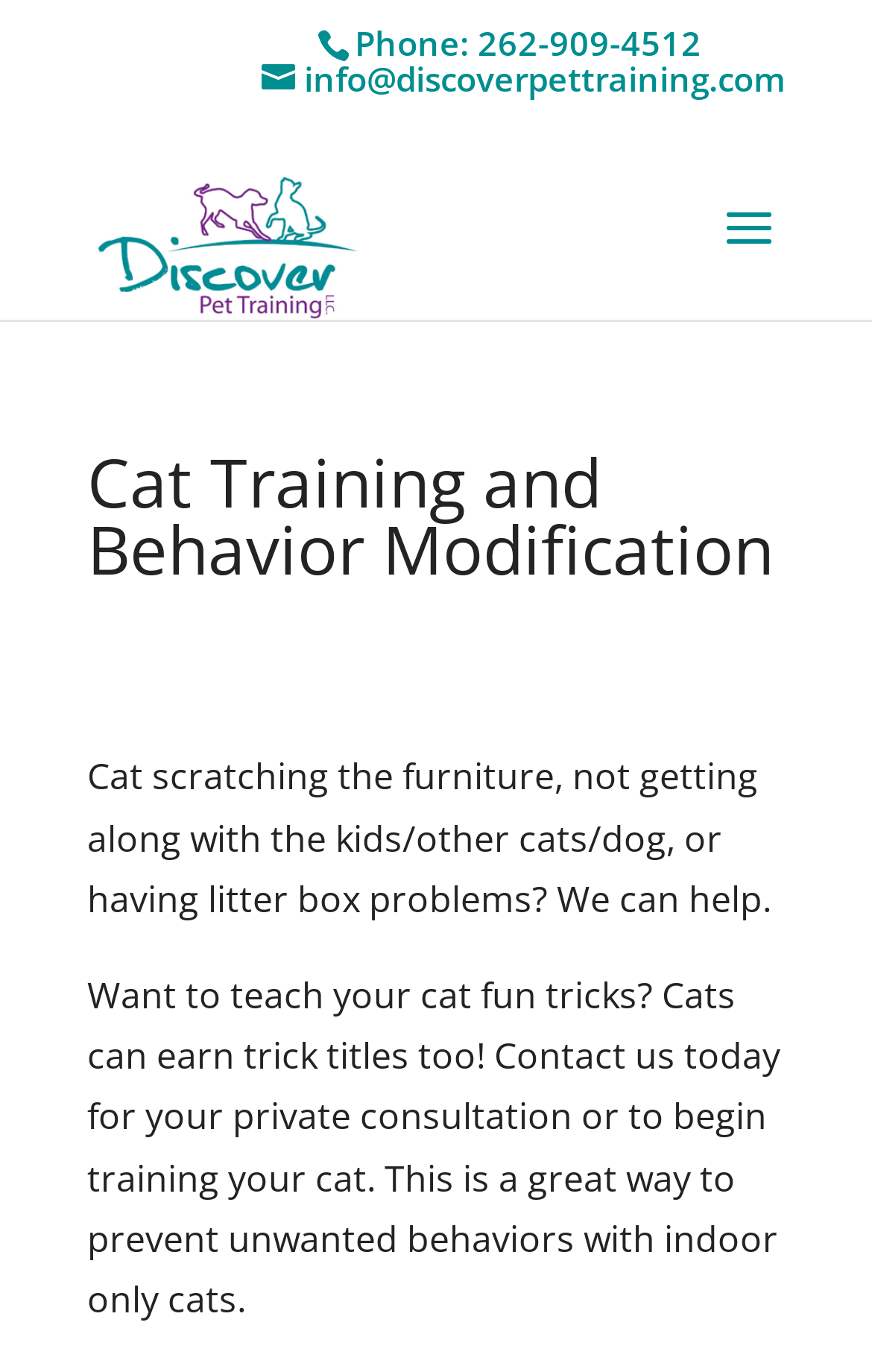Please specify the bounding box coordinates in the format (top-left x, top-left y, bottom-right x, bottom-right y), with all values as floating point numbers between 0 and 1. Identify the bounding box of the UI element described by: info@discoverpettraining.com

[0.3, 0.041, 0.9, 0.074]